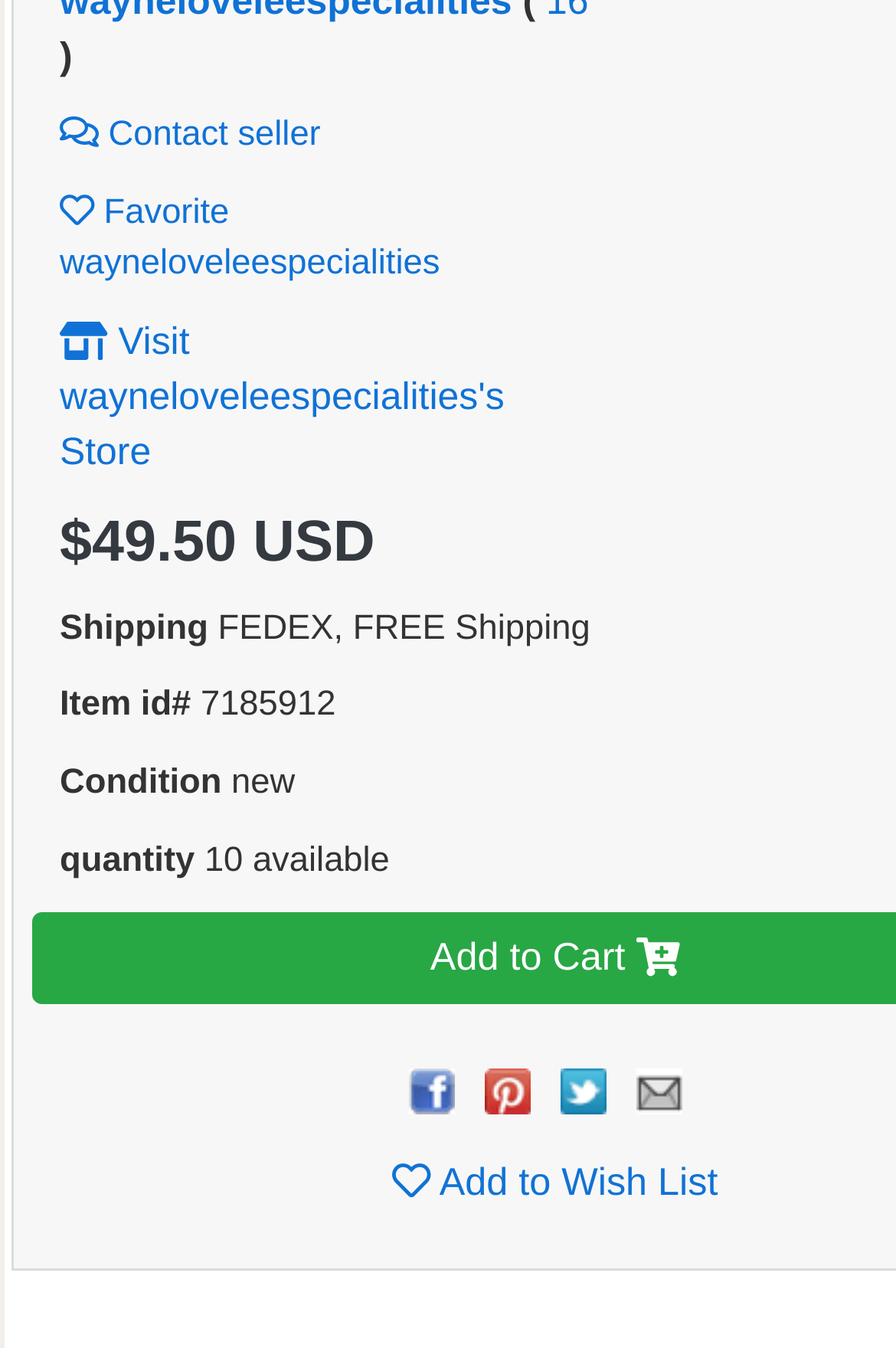Using the details in the image, give a detailed response to the question below:
How many items are available?

The quantity of the product available is mentioned in the webpage as '10 available'. This information is located below the condition of the product and above the links to add to wishlist or favorite.